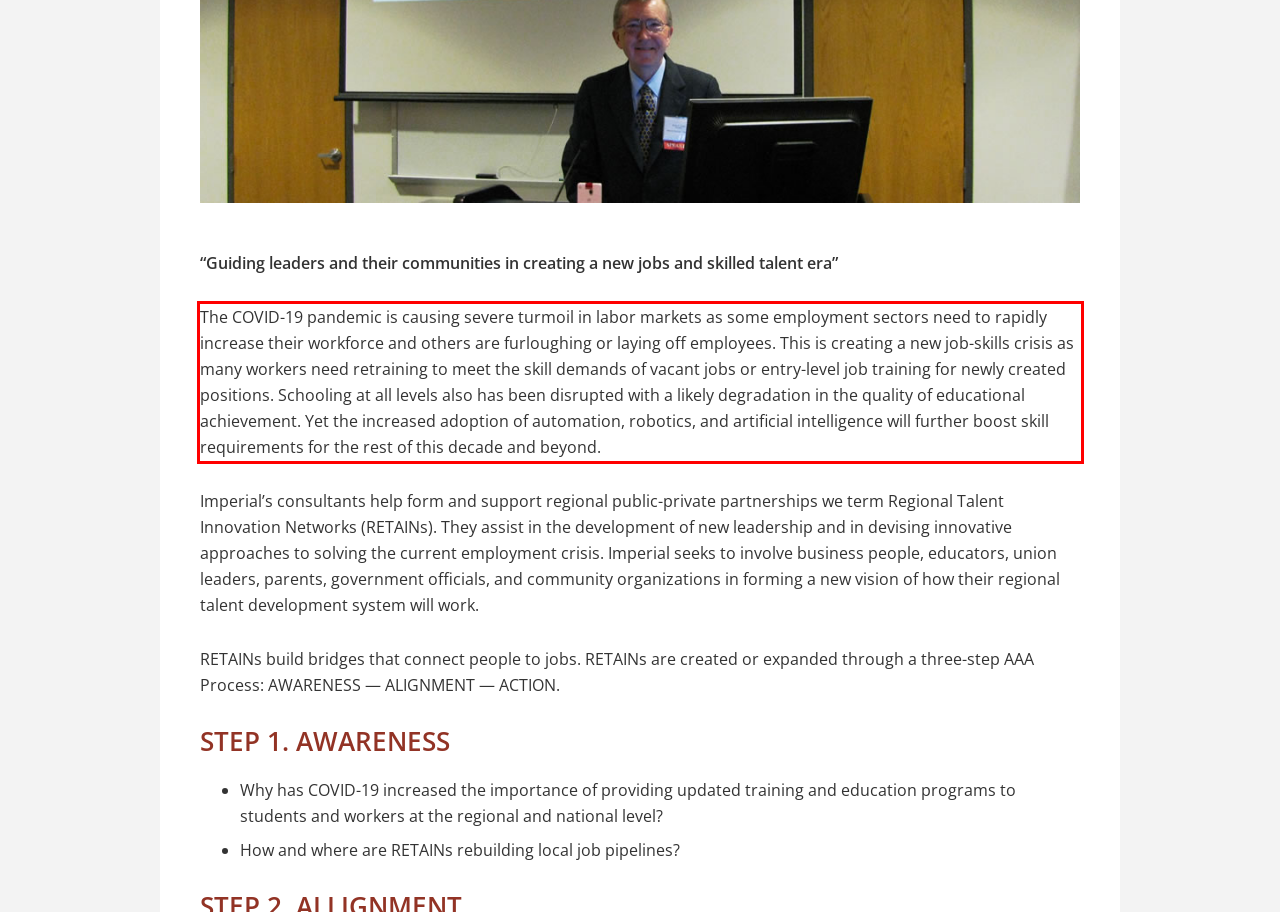You have a screenshot of a webpage with a UI element highlighted by a red bounding box. Use OCR to obtain the text within this highlighted area.

The COVID-19 pandemic is causing severe turmoil in labor markets as some employment sectors need to rapidly increase their workforce and others are furloughing or laying off employees. This is creating a new job-skills crisis as many workers need retraining to meet the skill demands of vacant jobs or entry-level job training for newly created positions. Schooling at all levels also has been disrupted with a likely degradation in the quality of educational achievement. Yet the increased adoption of automation, robotics, and artificial intelligence will further boost skill requirements for the rest of this decade and beyond.